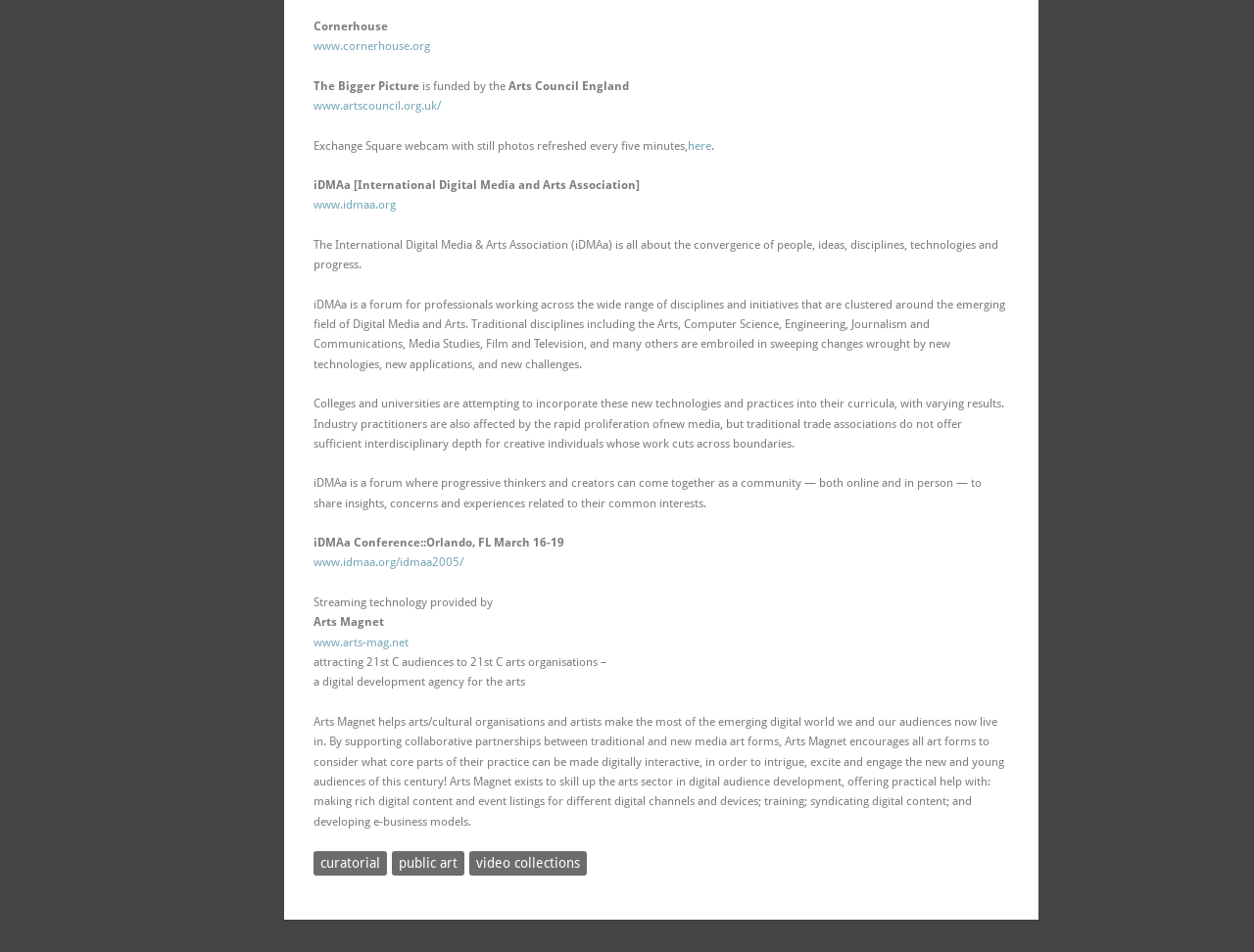Locate the bounding box coordinates of the element that needs to be clicked to carry out the instruction: "explore iDMAa website". The coordinates should be given as four float numbers ranging from 0 to 1, i.e., [left, top, right, bottom].

[0.25, 0.208, 0.316, 0.223]